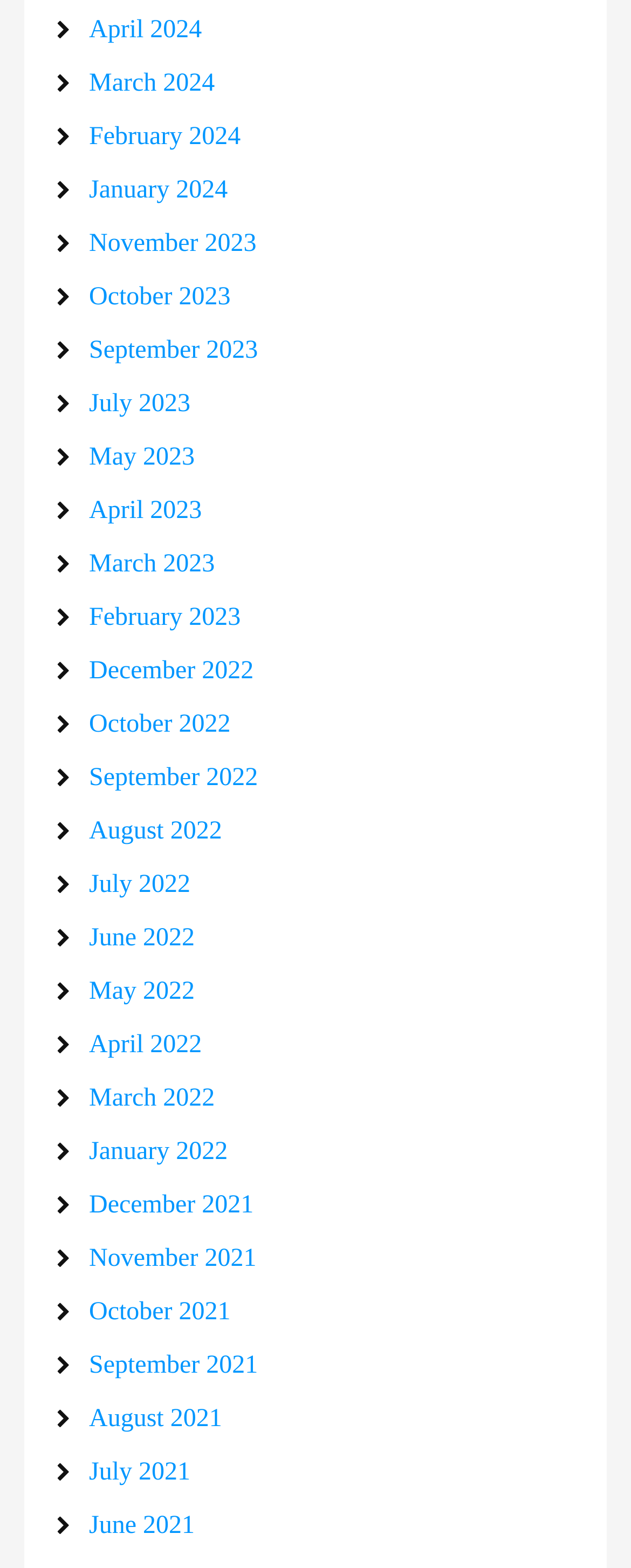Please reply with a single word or brief phrase to the question: 
How many months are listed in 2023?

4